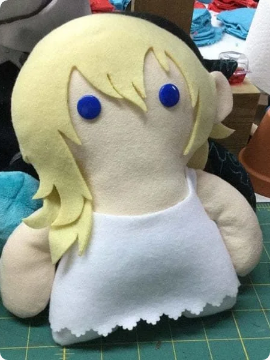What is the dominant color of the doll's garment?
Please use the image to deliver a detailed and complete answer.

According to the caption, the doll is dressed in a 'white garment', which is reminiscent of Namine's iconic look in the game.